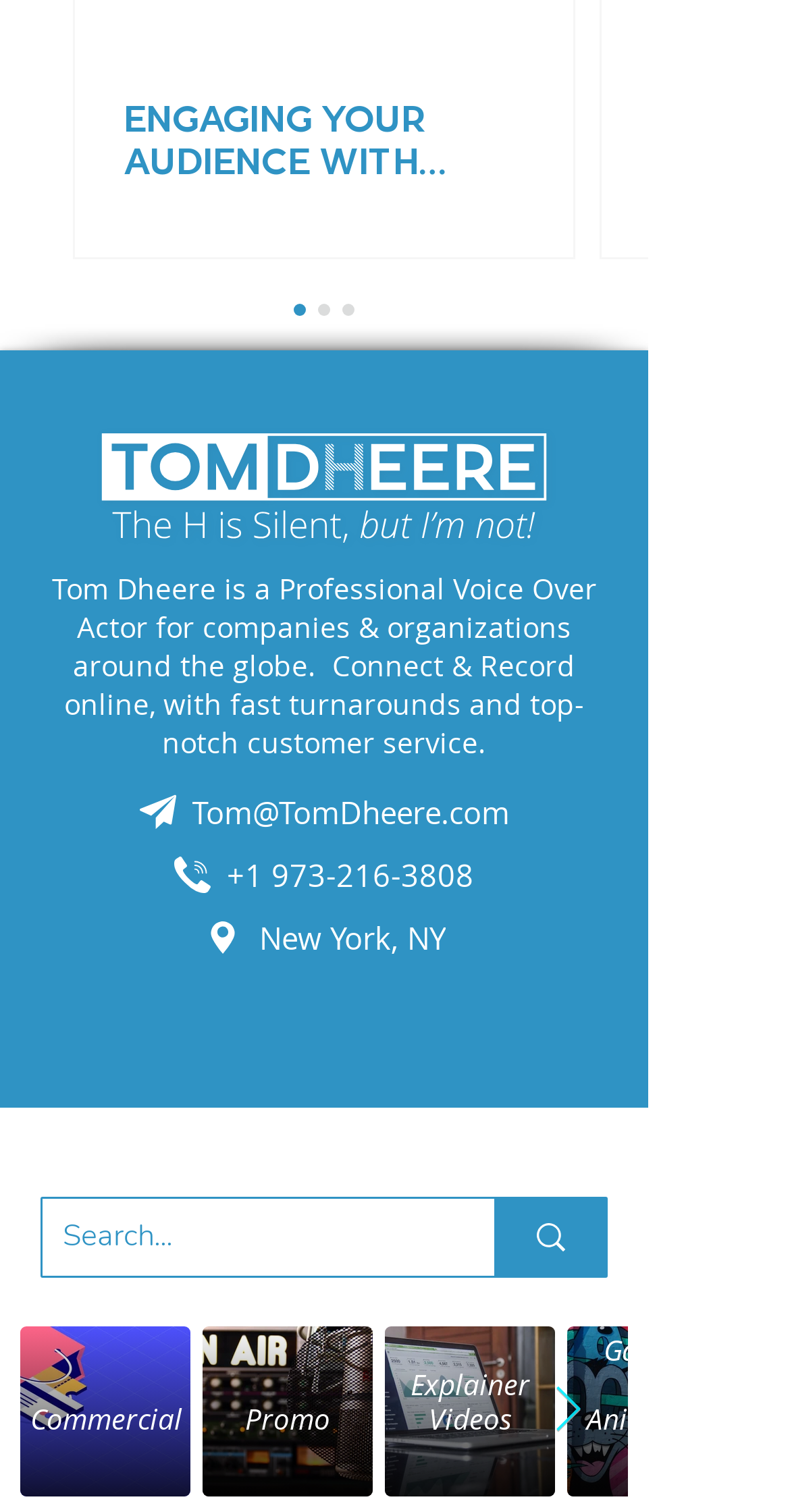Identify and provide the bounding box for the element described by: "parent_node: Commercial aria-label="Next Item"".

[0.7, 0.918, 0.736, 0.949]